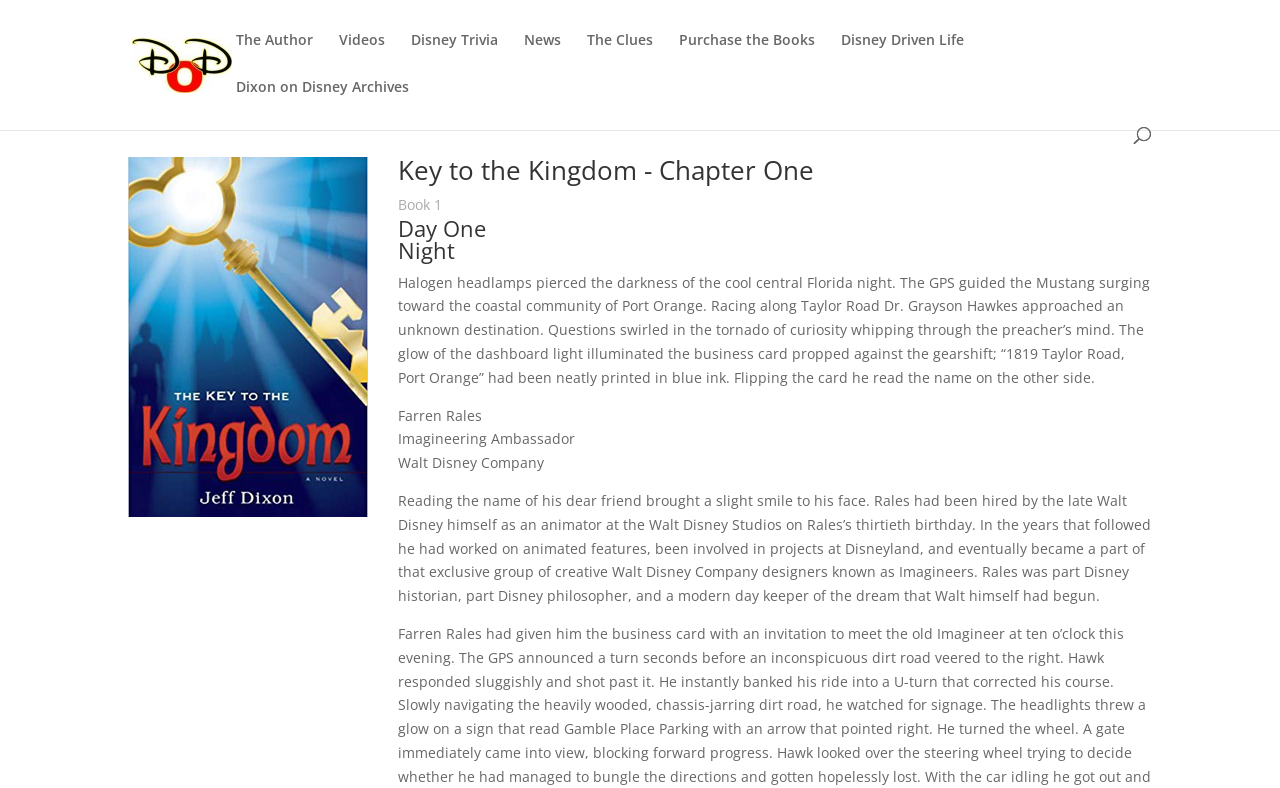Pinpoint the bounding box coordinates of the clickable element to carry out the following instruction: "Read 'Key to the Kingdom - Chapter One'."

[0.1, 0.199, 0.288, 0.656]